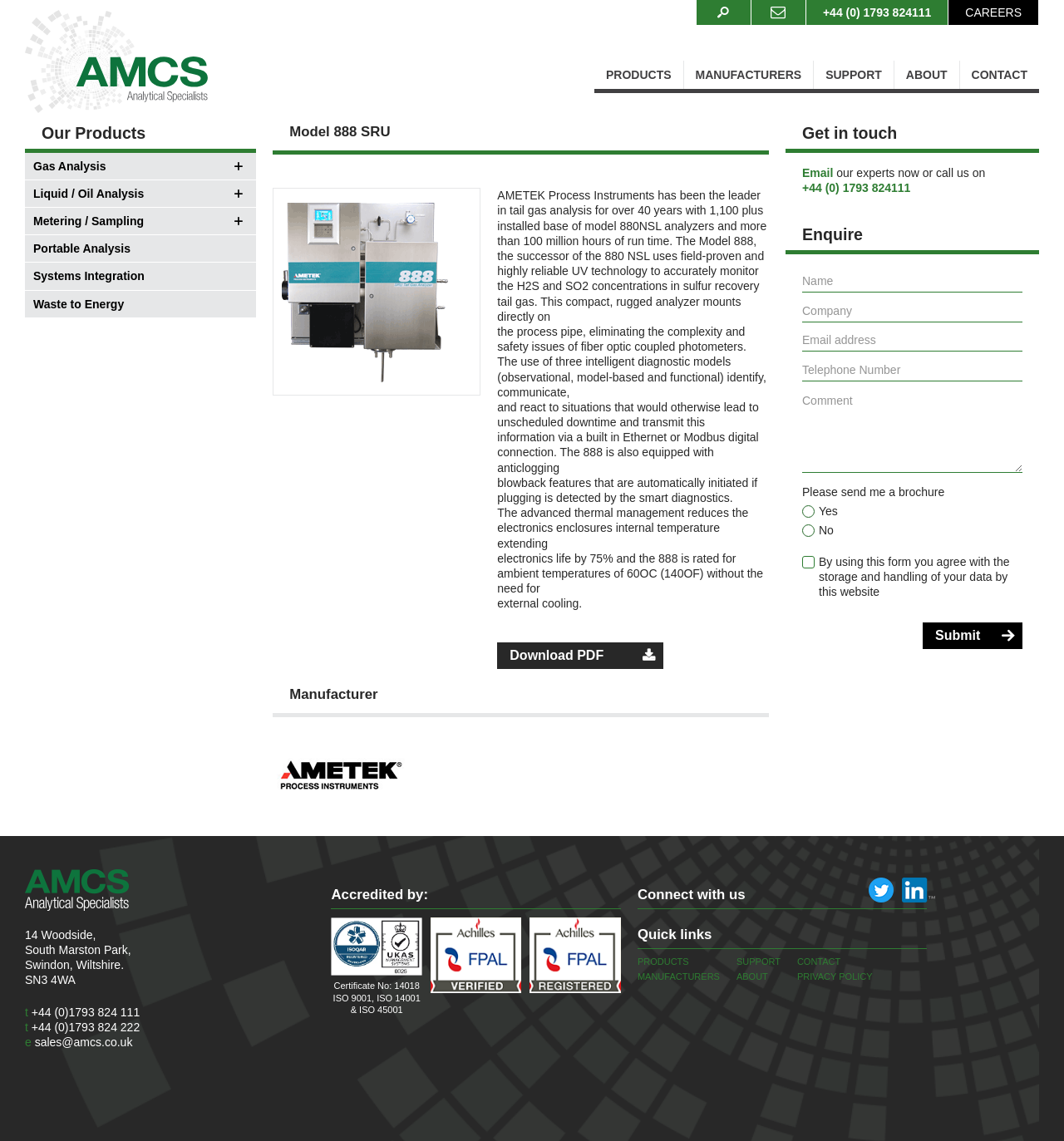How many links are there in the main navigation?
Ensure your answer is thorough and detailed.

The main navigation menu is located at the top of the webpage, and it contains 5 links: 'PRODUCTS', 'MANUFACTURERS', 'SUPPORT', 'ABOUT', and 'CONTACT'.